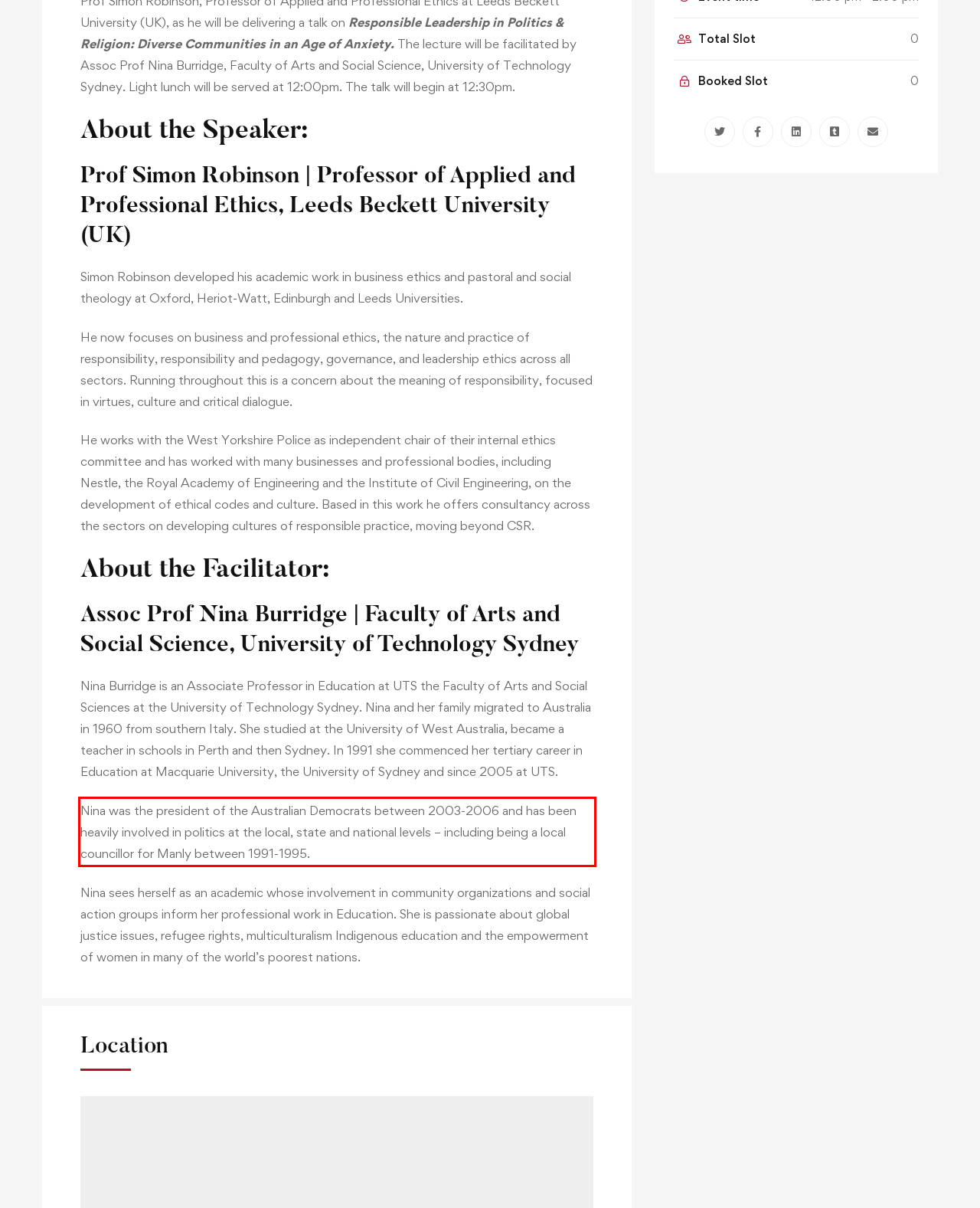Analyze the screenshot of the webpage and extract the text from the UI element that is inside the red bounding box.

Nina was the president of the Australian Democrats between 2003-2006 and has been heavily involved in politics at the local, state and national levels – including being a local councillor for Manly between 1991-1995.